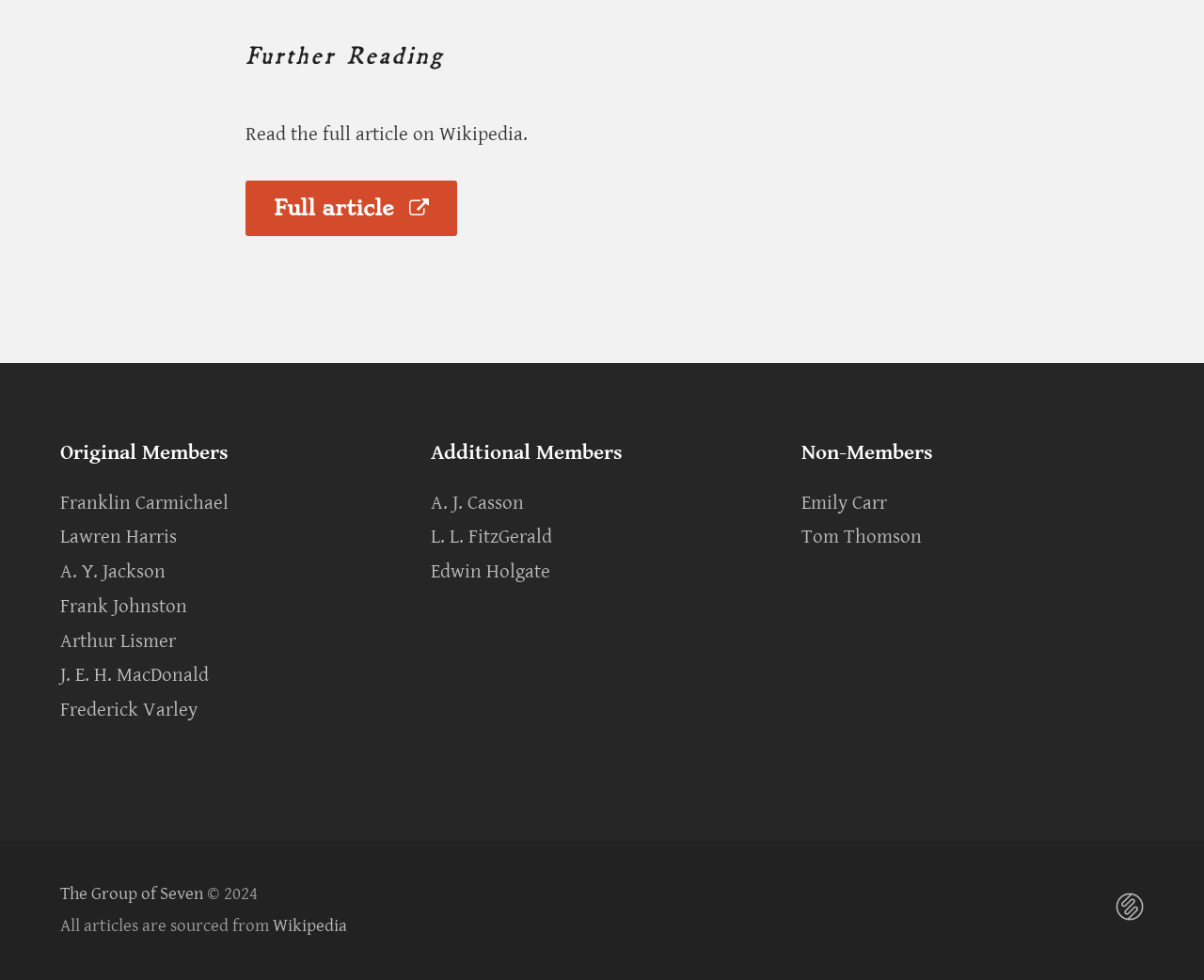Mark the bounding box of the element that matches the following description: "Terms & Conditions".

None